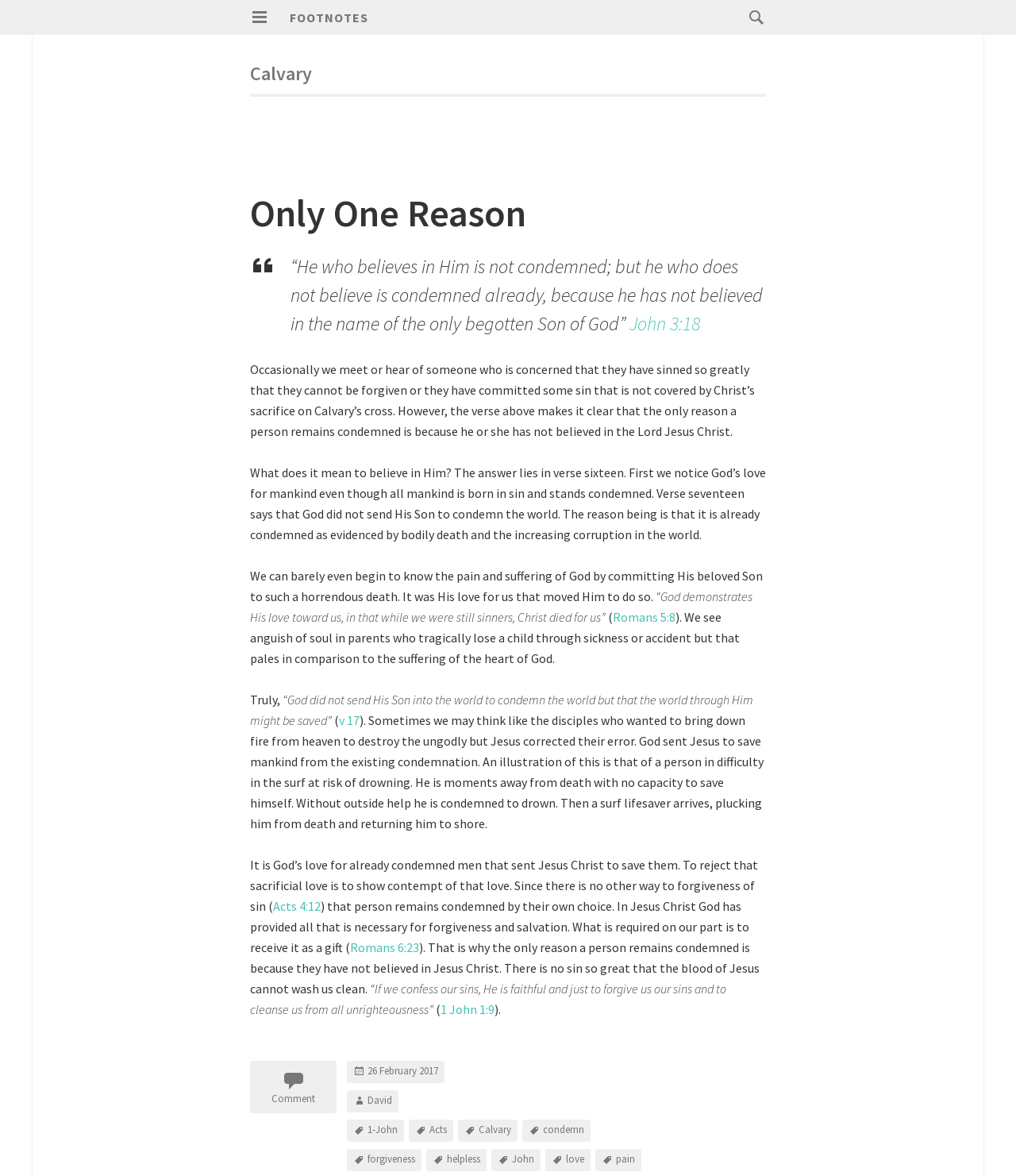Please find the bounding box coordinates of the section that needs to be clicked to achieve this instruction: "Click the PRIMARY MENU button".

[0.246, 0.007, 0.265, 0.023]